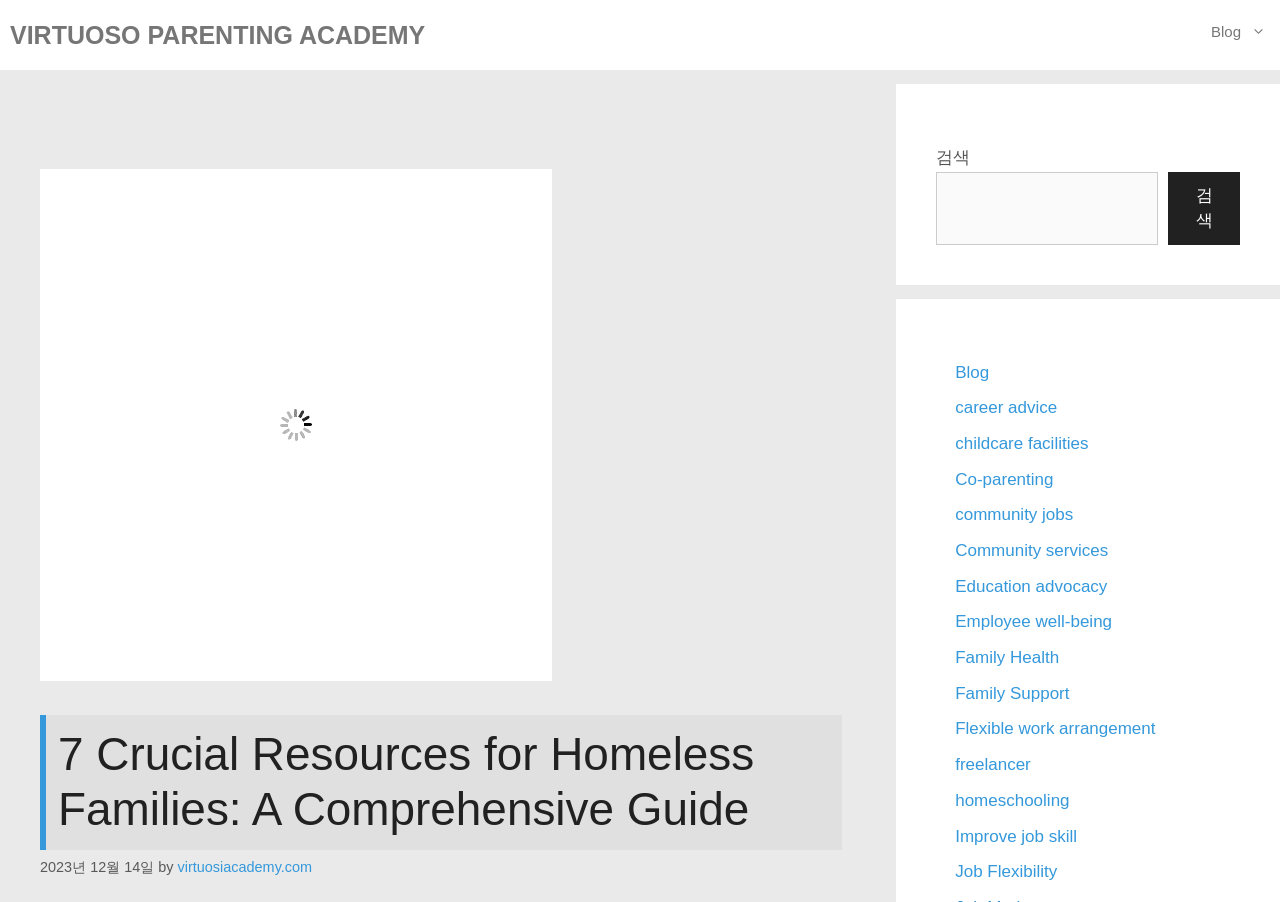What is the purpose of this webpage? Please answer the question using a single word or phrase based on the image.

Provide resources for homeless families